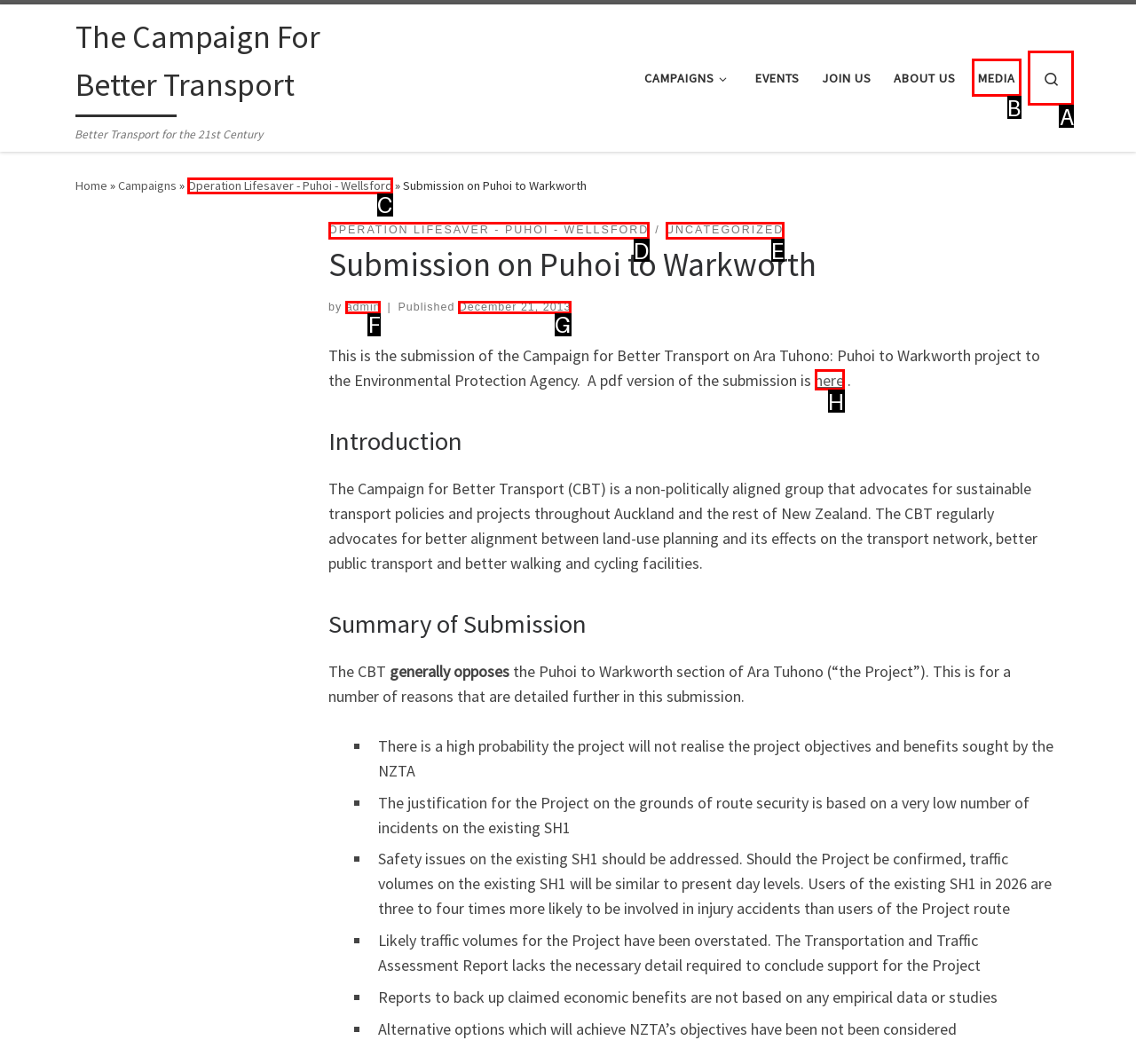Find the appropriate UI element to complete the task: Search for something. Indicate your choice by providing the letter of the element.

A